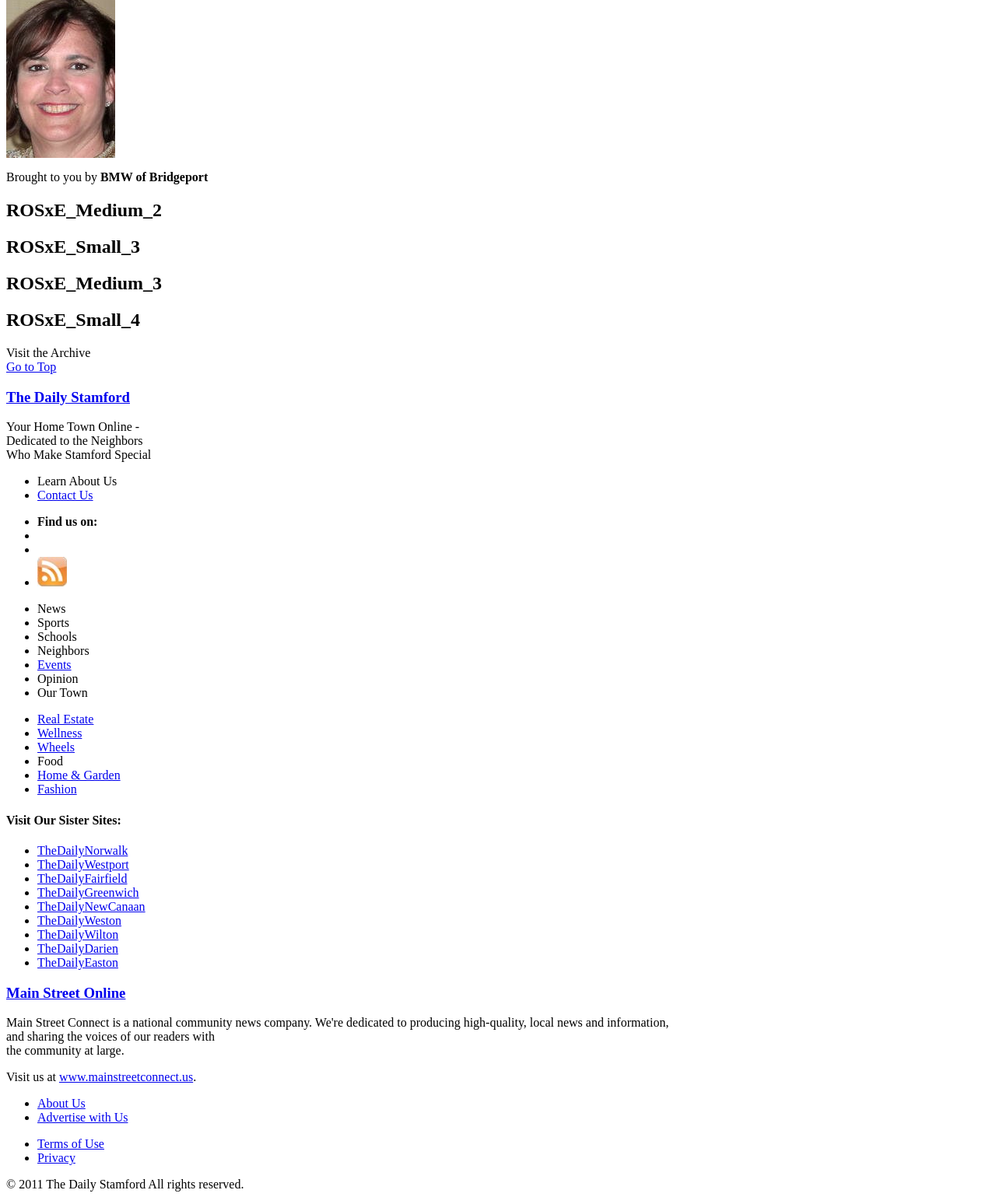Determine the bounding box of the UI component based on this description: "View JustHost Plan". The bounding box coordinates should be four float values between 0 and 1, i.e., [left, top, right, bottom].

None